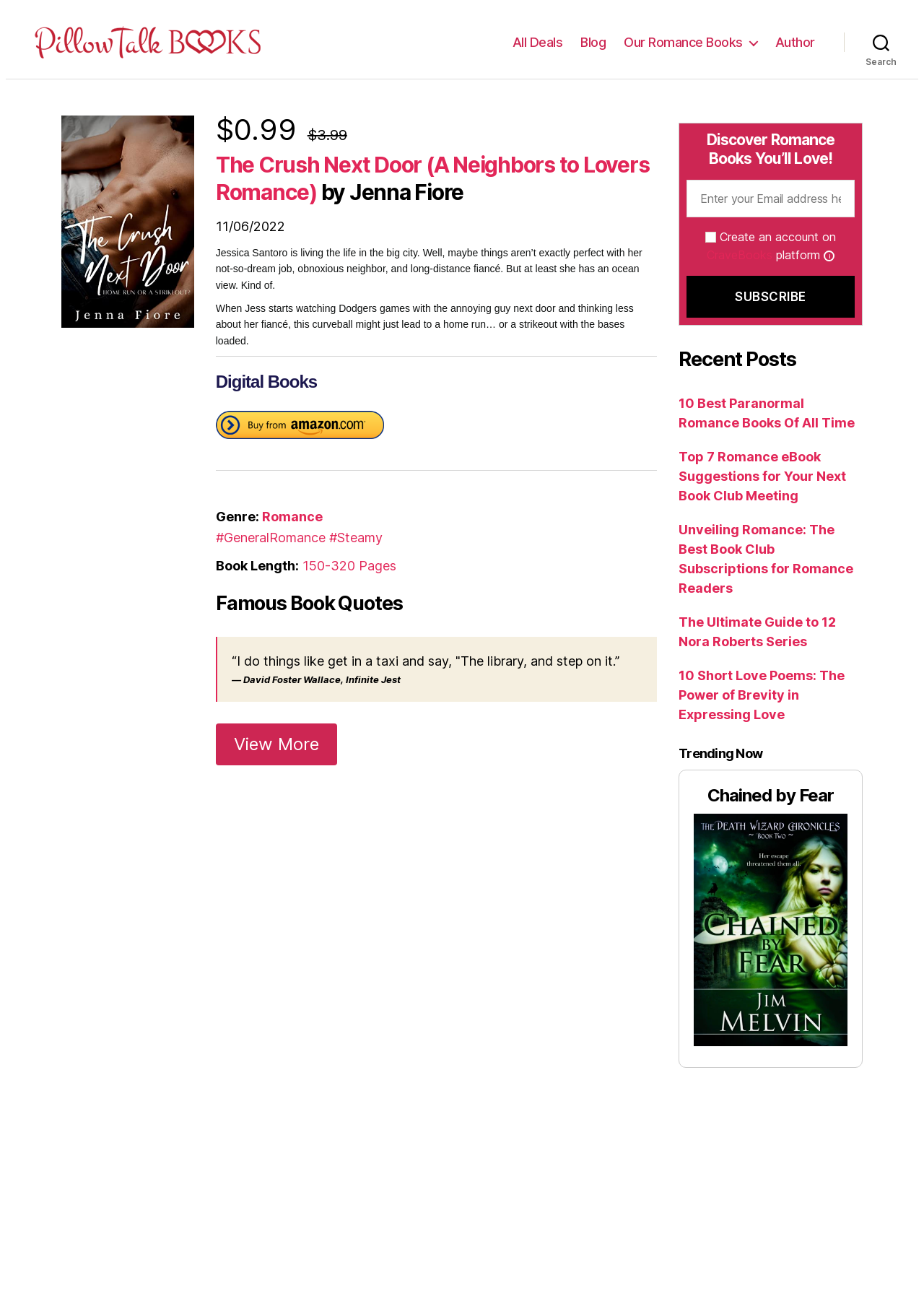Identify the bounding box coordinates of the element that should be clicked to fulfill this task: "View more famous book quotes". The coordinates should be provided as four float numbers between 0 and 1, i.e., [left, top, right, bottom].

[0.233, 0.558, 0.365, 0.591]